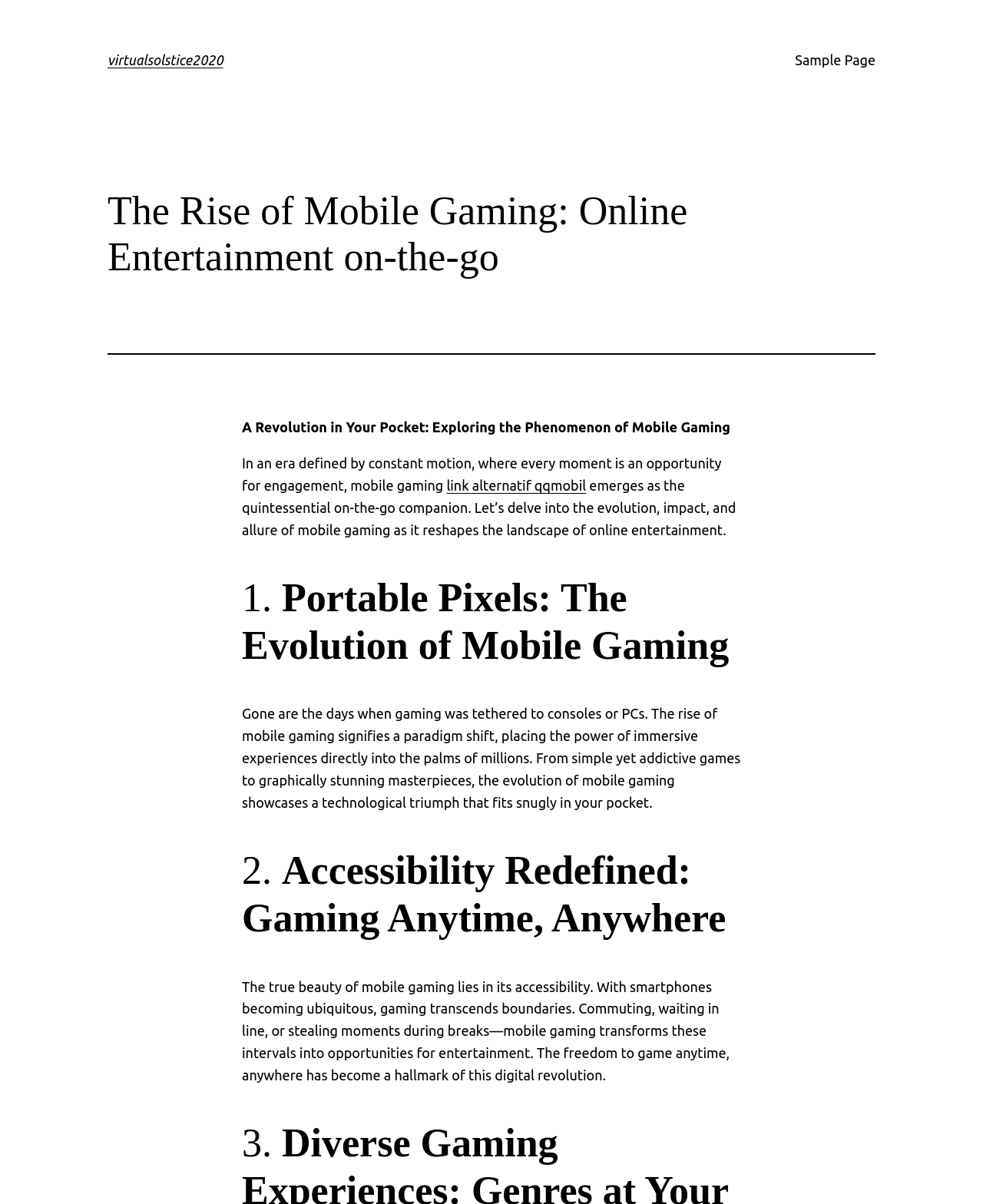Look at the image and answer the question in detail:
What is the second aspect of mobile gaming discussed on this webpage?

The webpage discusses the evolution of mobile gaming, and then it talks about how mobile gaming redefines accessibility, allowing users to game anytime, anywhere.